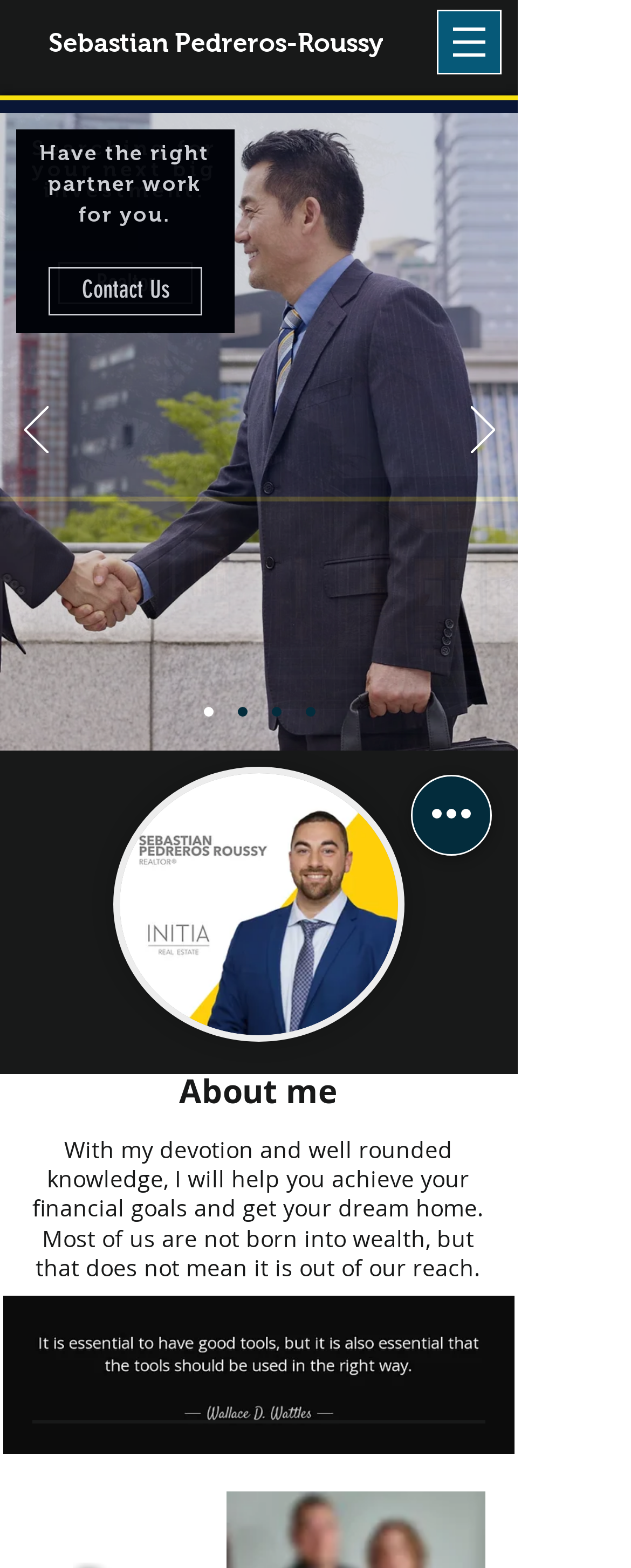What is the main subject of the image on the slideshow?
Based on the visual content, answer with a single word or a brief phrase.

Home Exterior